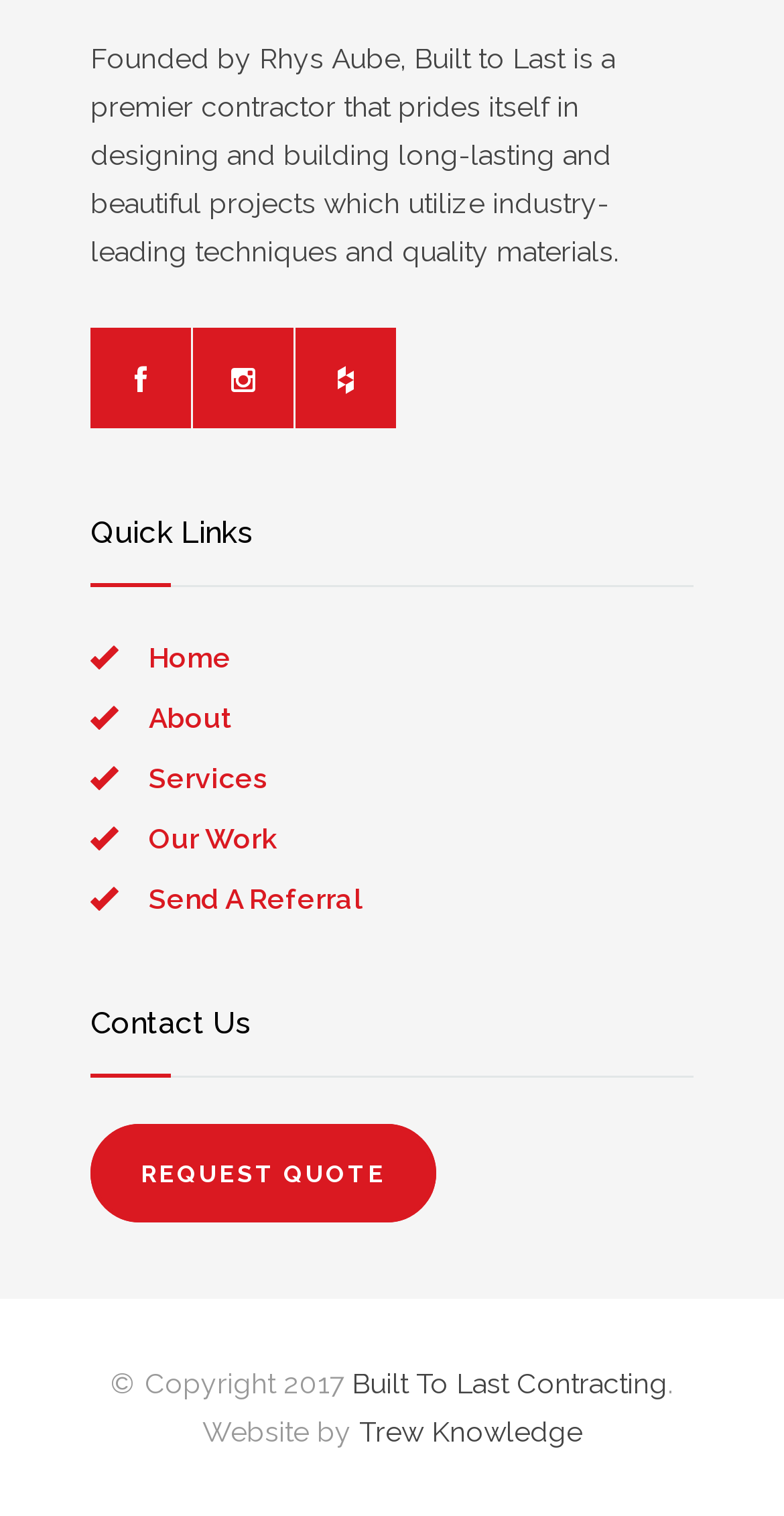Provide your answer in one word or a succinct phrase for the question: 
What is the name of the contractor?

Built to Last